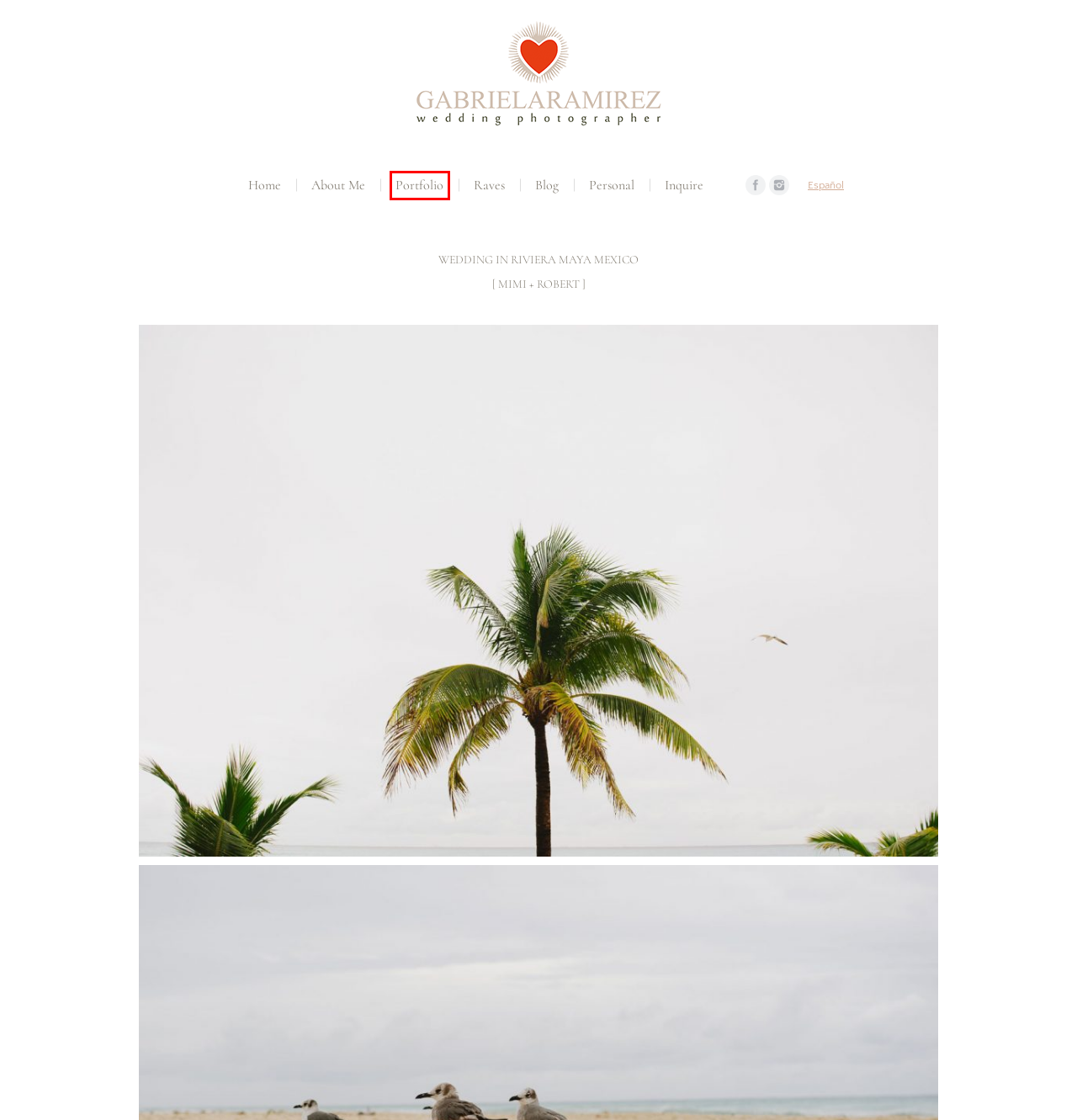Review the webpage screenshot provided, noting the red bounding box around a UI element. Choose the description that best matches the new webpage after clicking the element within the bounding box. The following are the options:
A. Boda en Riviera Maya México. Gabriela Ramírez Fotógrafo de Bodas.
B. Contact - Gabriela Ramirez Fotógrafo de Bodas Tarifa
C. Raves - Gabriela Ramirez Fotógrafo de Bodas Tarifa
D. About me - Gabriela Ramirez Fotógrafo de Bodas Tarifa
E. Portfolio - Gabriela Ramirez Fotógrafo de Bodas Tarifa
F. Blog - Gabriela Ramirez Fotógrafo de Bodas Tarifa
G. Gabriela Ramírez Wedding Photographer Tarifa · Cádiz · Mexico
H. Personal - Gabriela Ramirez Fotógrafo de Bodas Tarifa

E